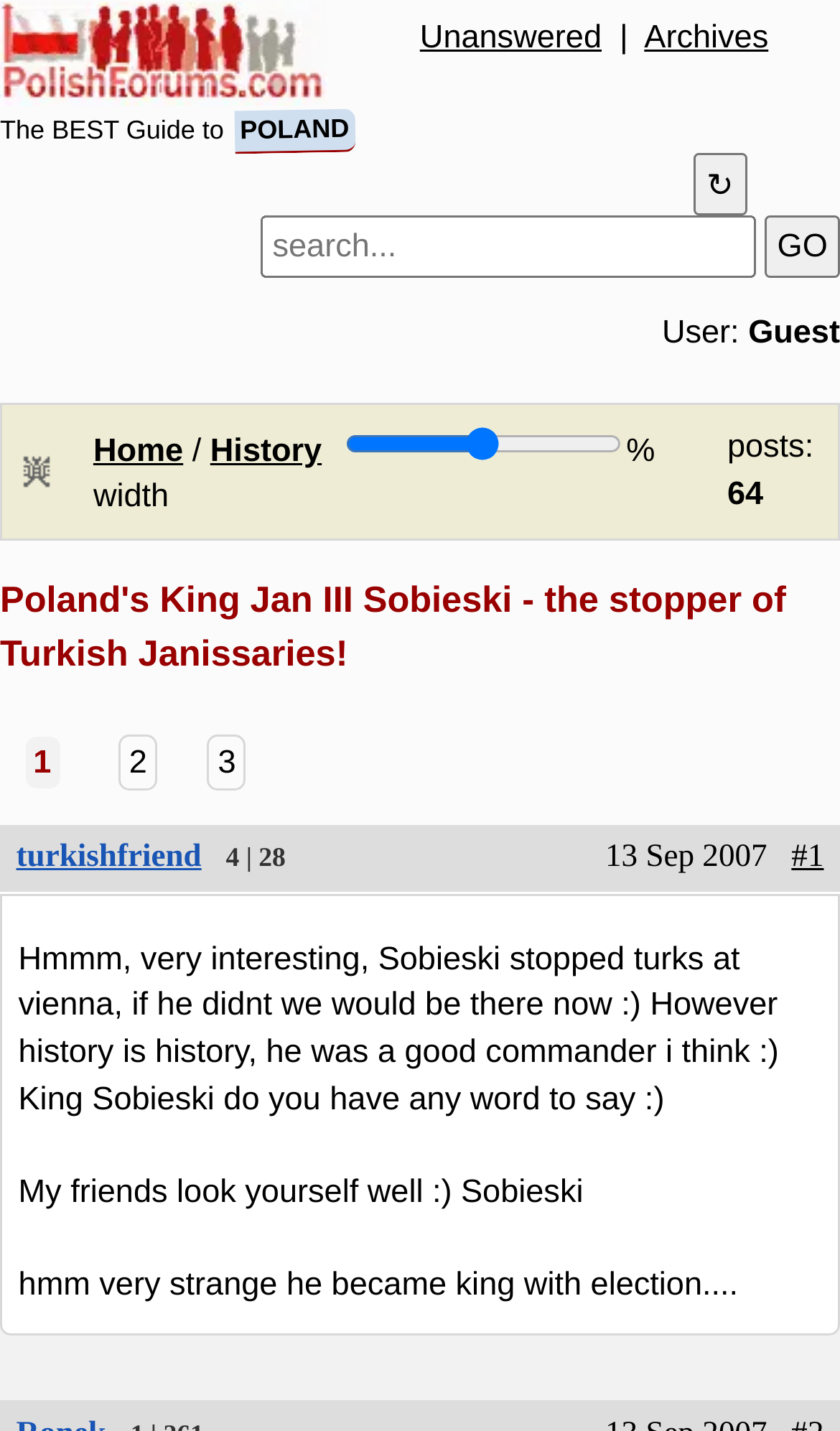What is the purpose of the slider on this webpage?
Refer to the image and provide a concise answer in one word or phrase.

To adjust width